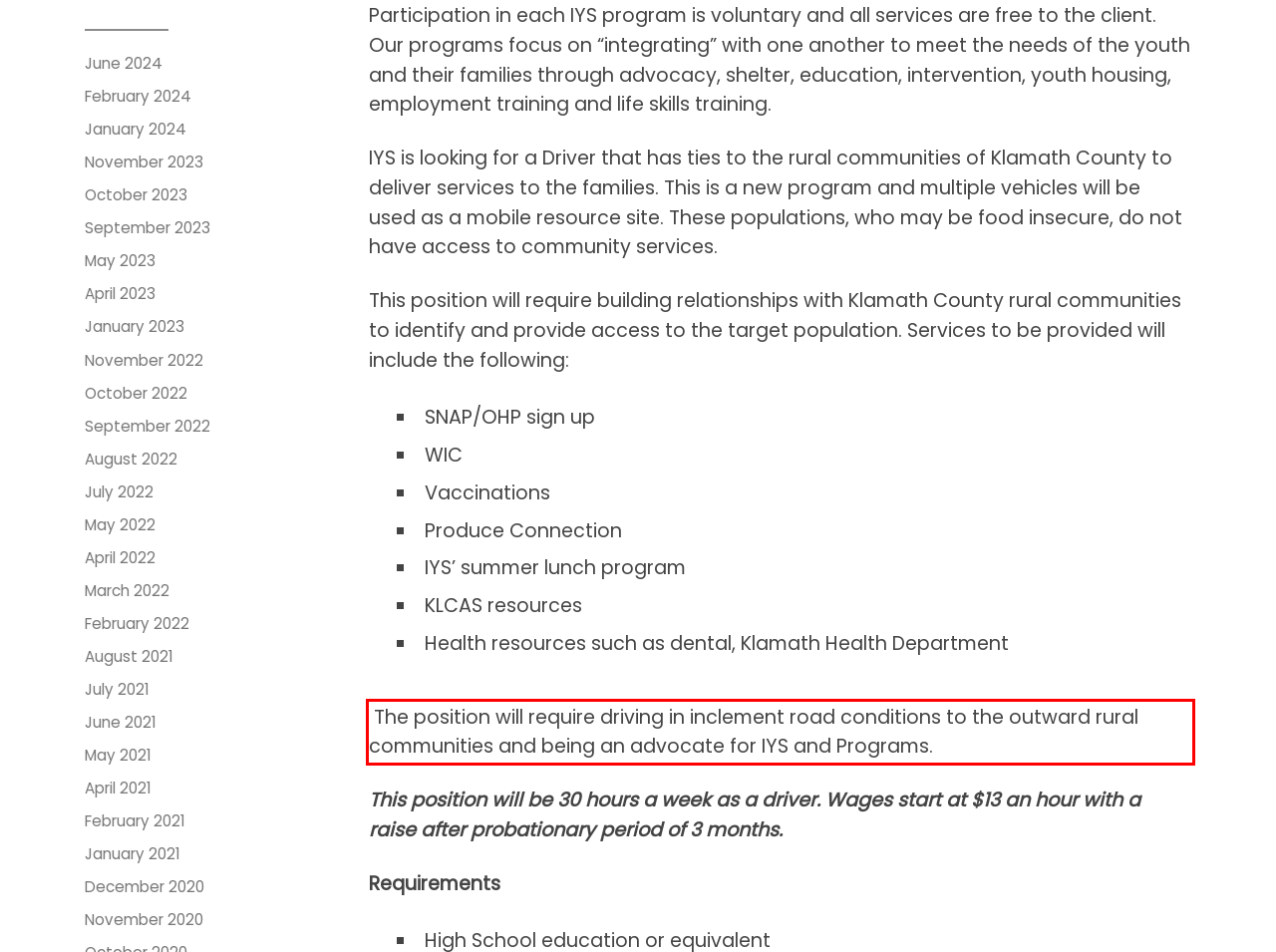Given a screenshot of a webpage with a red bounding box, extract the text content from the UI element inside the red bounding box.

The position will require driving in inclement road conditions to the outward rural communities and being an advocate for IYS and Programs.